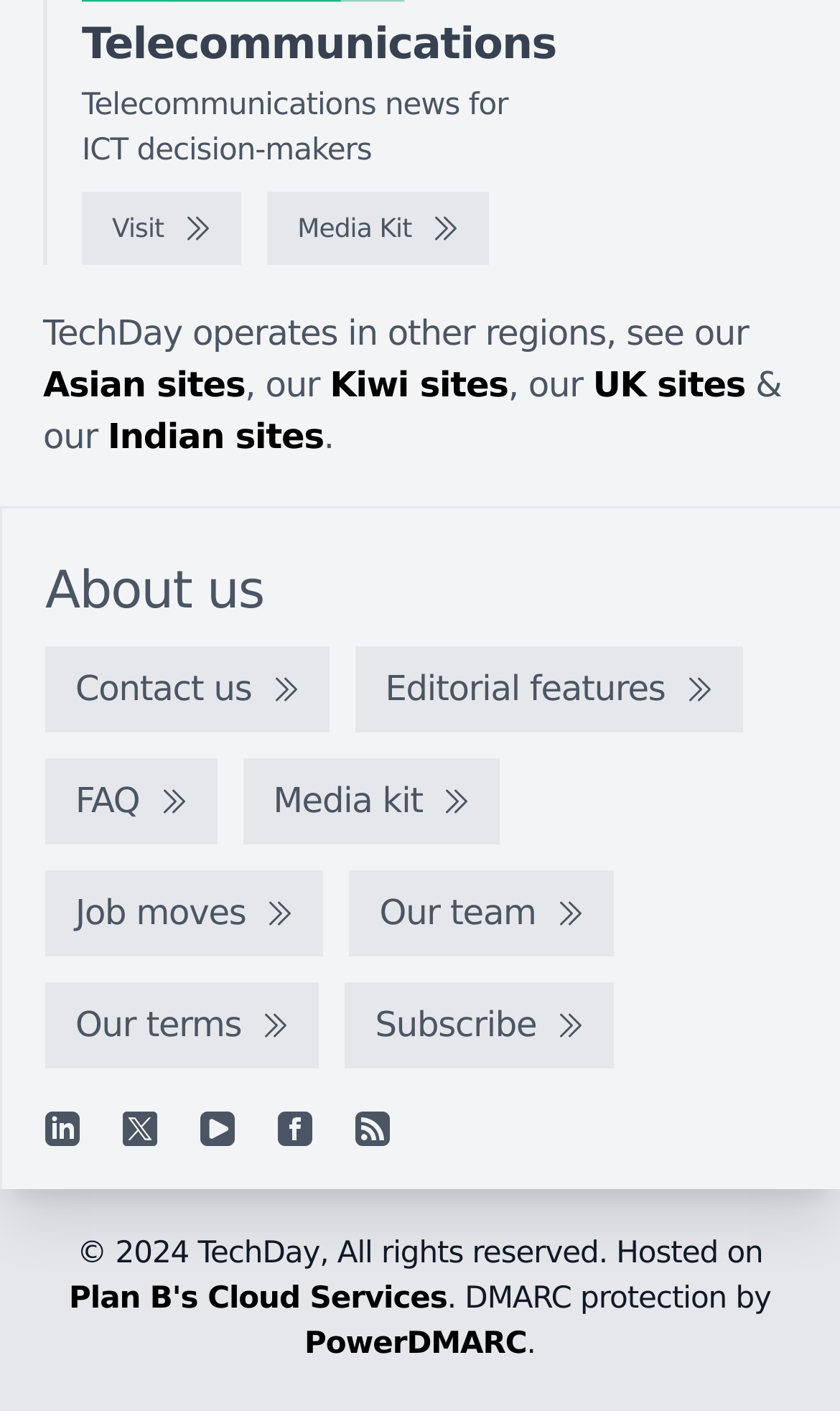How many regions does TechDay operate in?
Please interpret the details in the image and answer the question thoroughly.

TechDay operates in at least 4 regions, which are Asia, New Zealand, UK, and India, as indicated by the links to their respective sites.